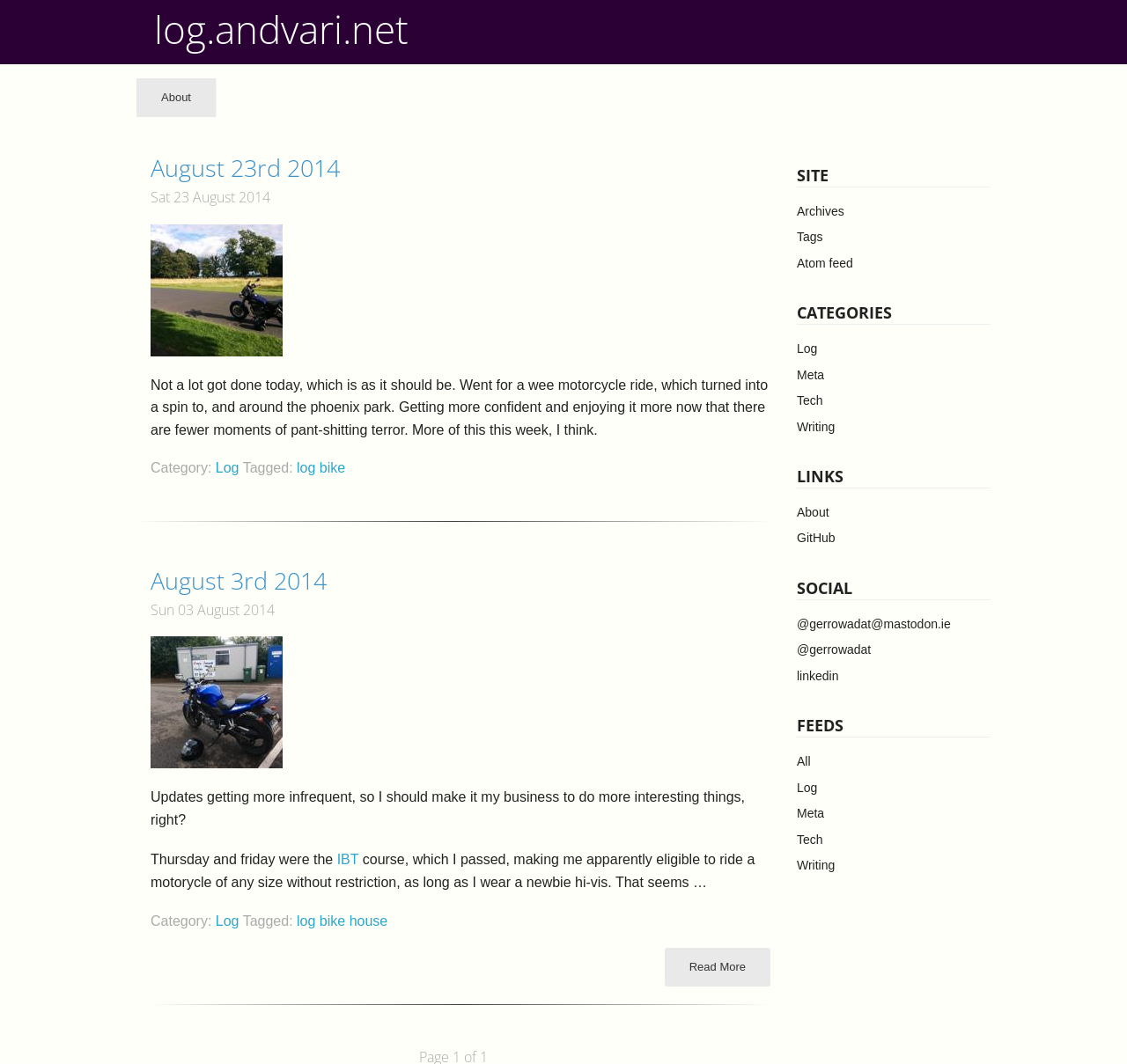Locate the bounding box coordinates of the area you need to click to fulfill this instruction: 'read the article titled 'August 23rd 2014''. The coordinates must be in the form of four float numbers ranging from 0 to 1: [left, top, right, bottom].

[0.134, 0.142, 0.684, 0.174]